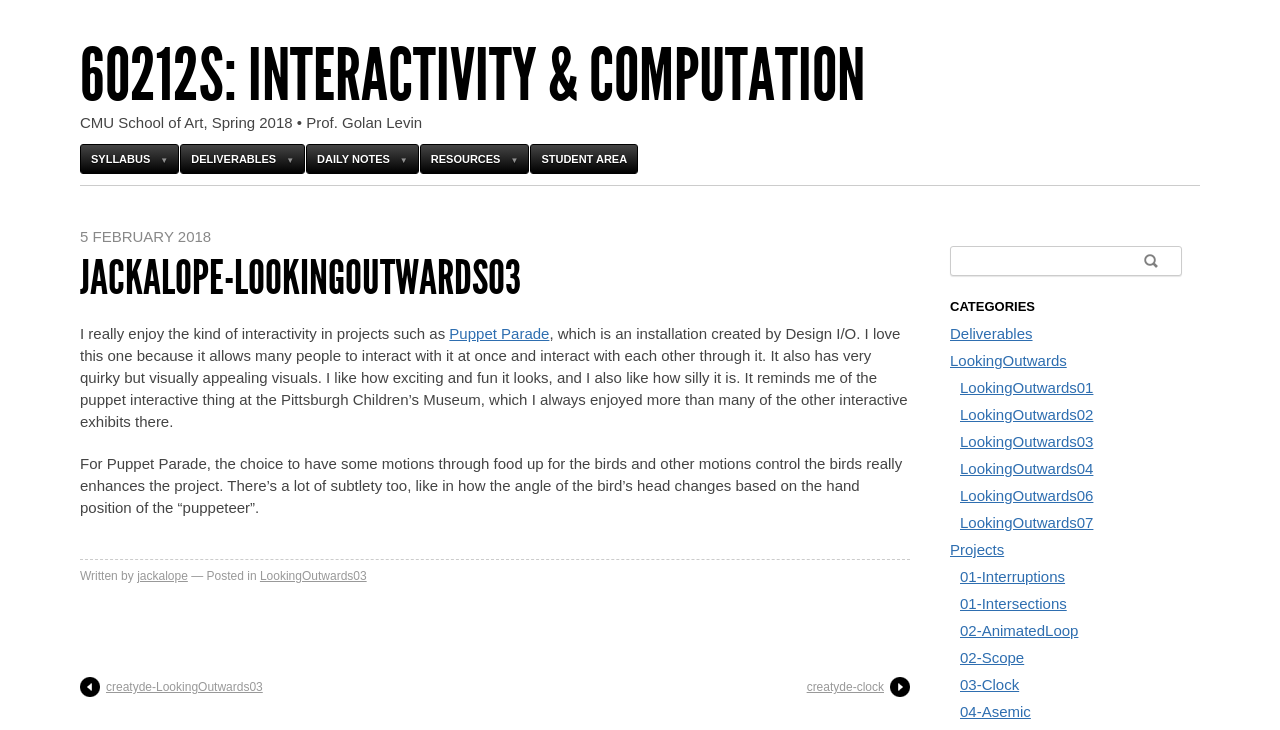Refer to the image and provide a thorough answer to this question:
What is the name of the course?

I found the answer by looking at the link element with the text '60212S: INTERACTIVITY & COMPUTATION' which is likely to be the course name.